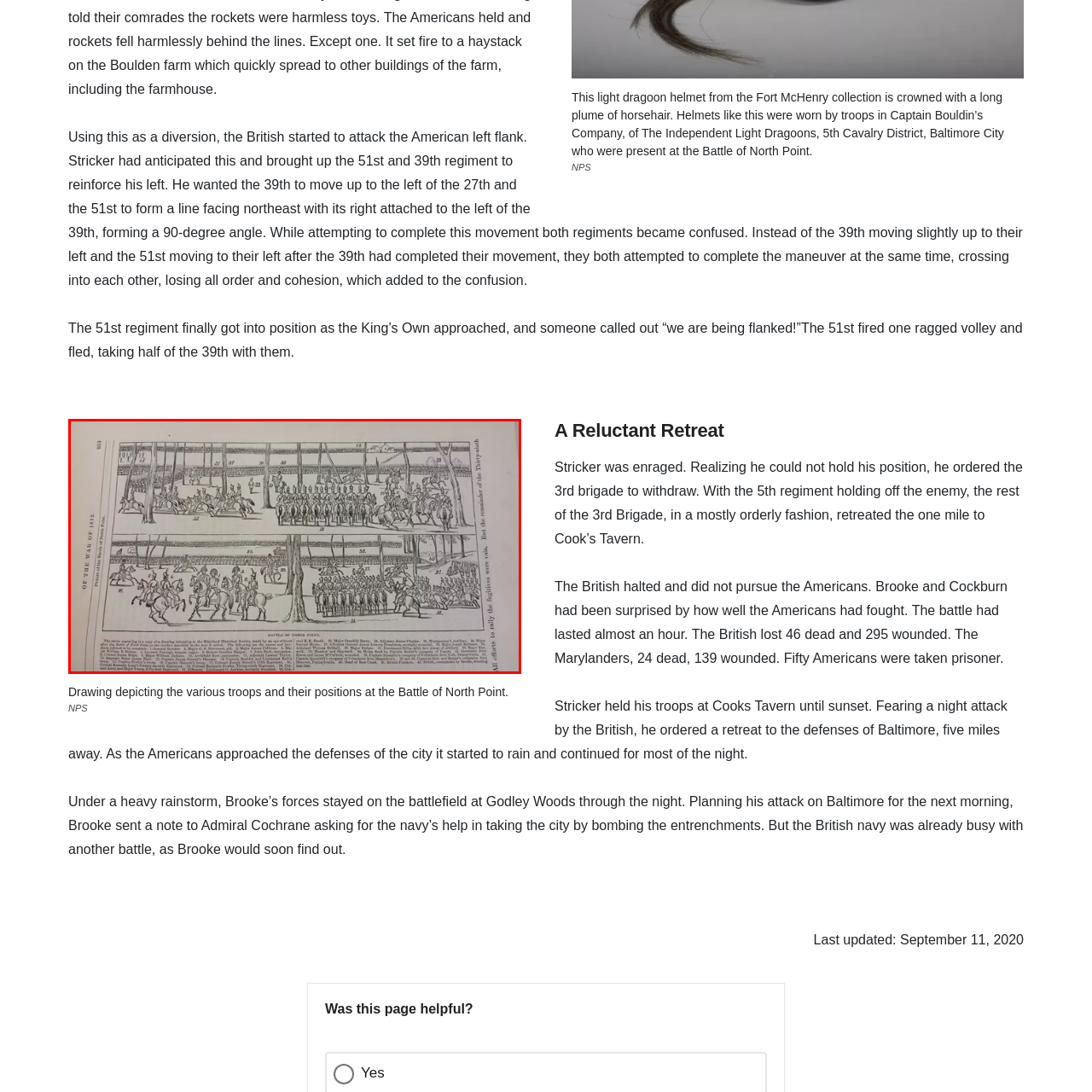Describe in detail what is happening in the image highlighted by the red border.

This image features a historical drawing depicting the various troops and their formations during the Battle of North Point, showcasing the strategic positioning of forces involved in this pivotal conflict of the War of 1812. The top section illustrates mounted troops in action, while the bottom section features infantry formations, providing insight into the military tactics employed at the time. Surrounding trees frame the battlefield, adding context to the natural setting of the engagement. Beneath the drawing, a detailed description elaborates on the events of the battle, highlighting the tactics and maneuvers of the American troops, their challenges, and the outcomes of their efforts against British forces. The drawing serves as a significant visual resource for understanding this historic event.